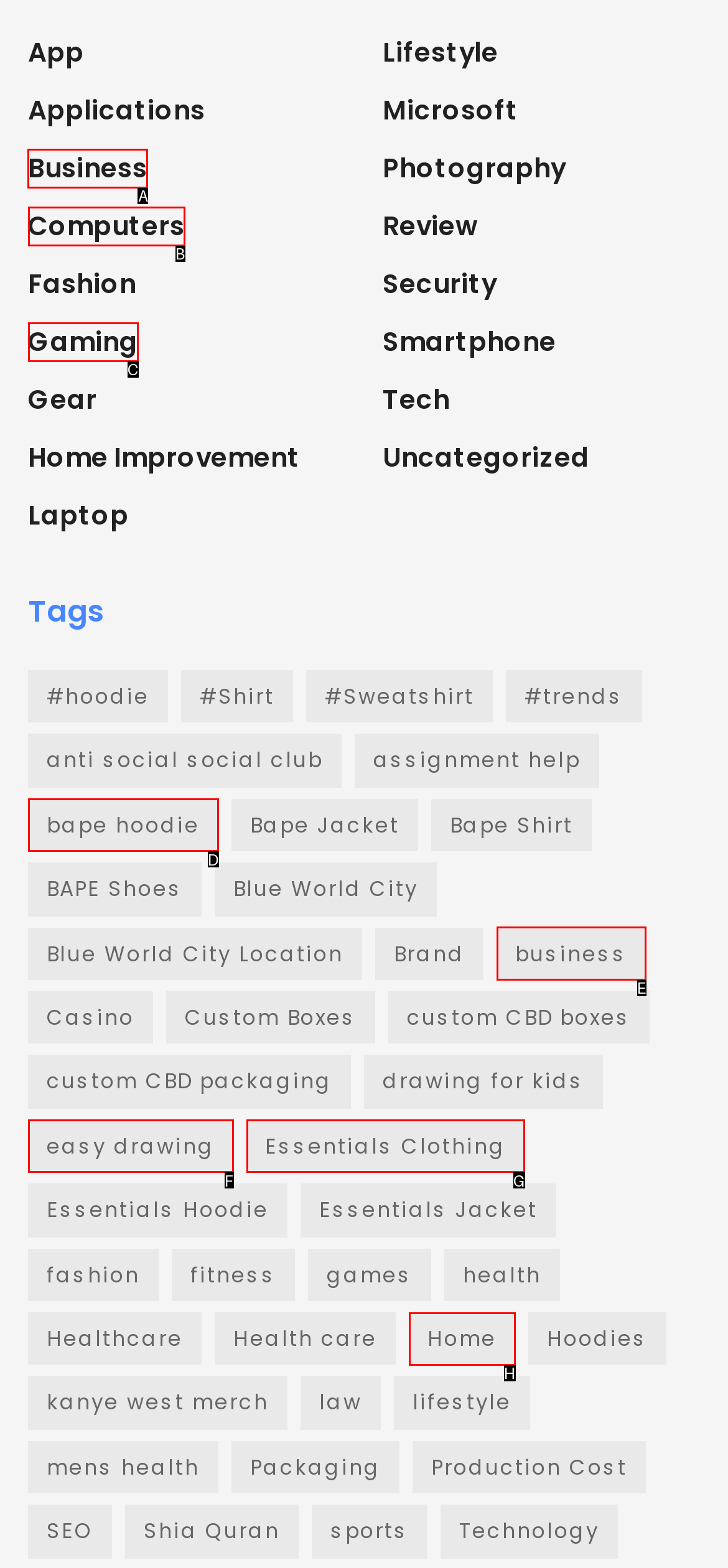Identify the HTML element to click to fulfill this task: Explore business
Answer with the letter from the given choices.

A